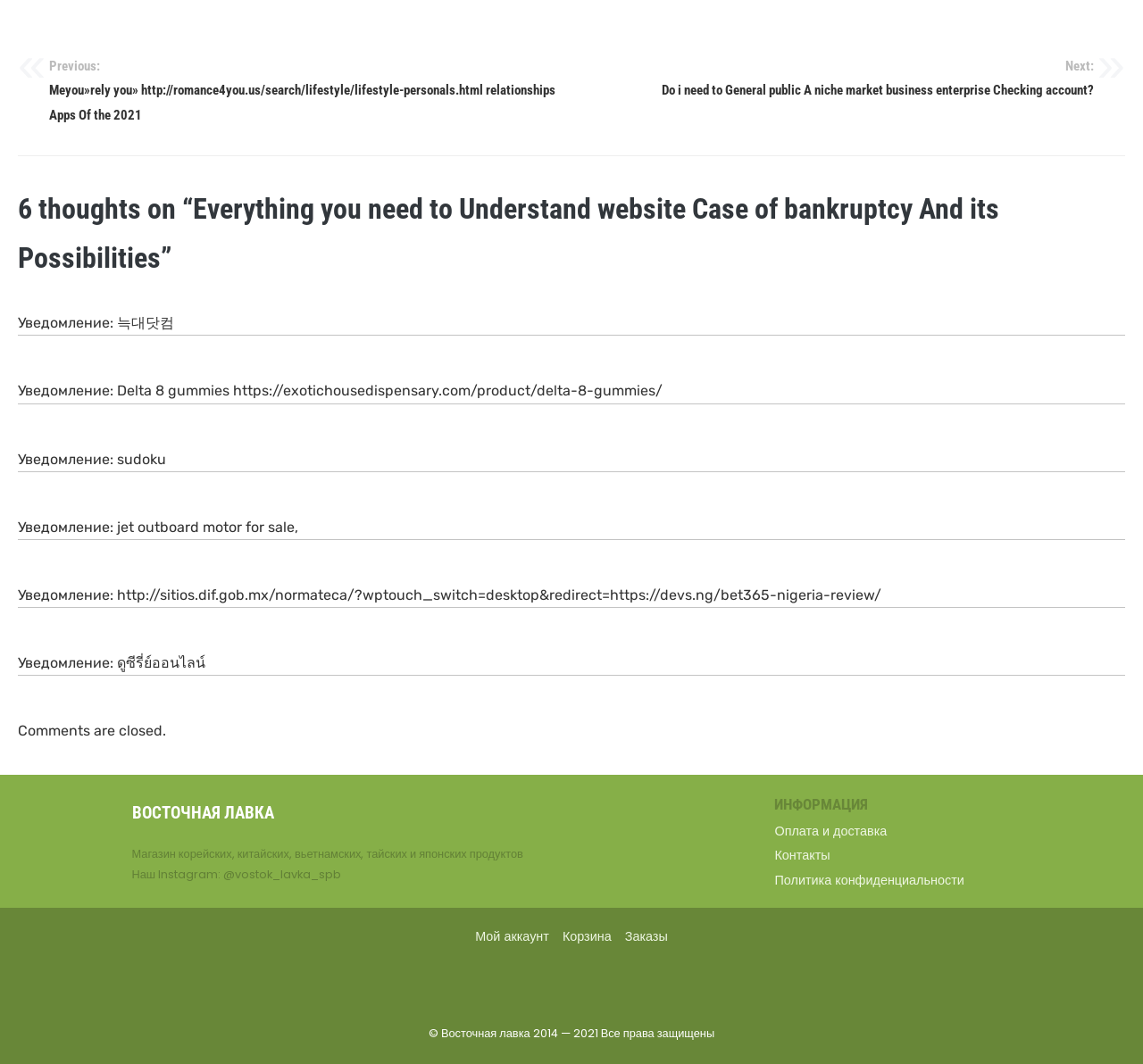How many headings are there on the page?
Please give a detailed answer to the question using the information shown in the image.

I counted the number of heading elements on the page and found three headings: '6 thoughts on “Everything you need to Understand website Case of bankruptcy And its Possibilities”', 'ВОСТОЧНАЯ ЛАВКА', and 'ИНФОРМАЦИЯ'.